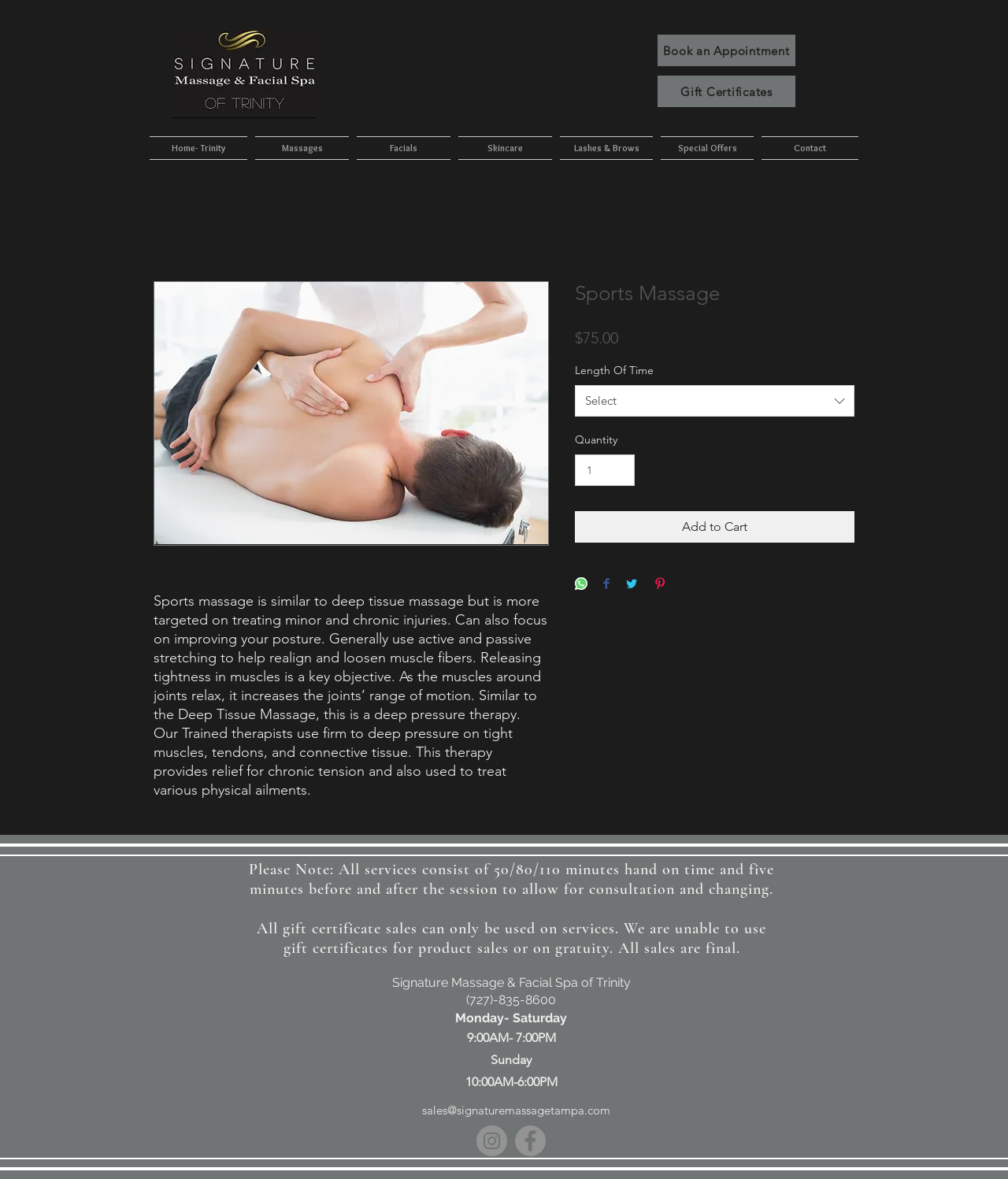Offer a detailed account of what is visible on the webpage.

This webpage is about Sports Massage, a type of massage therapy. At the top left corner, there is a logo image. To the right of the logo, there are links to "Book an Appointment" and "Gift Certificates". Below the logo, there is a navigation menu with links to different sections of the website, including "Home", "Massages", "Facials", "Skincare", "Lashes & Brows", "Special Offers", and "Contact".

The main content of the page is an article about Sports Massage. It starts with an image related to Sports Massage, followed by a heading "Sports Massage" and a paragraph of text that describes what Sports Massage is, its benefits, and how it is performed. Below the text, there is a section with a price of $75.00, a dropdown menu to select the length of time for the massage, and a quantity selector. There are also buttons to "Add to Cart" and share the service on various social media platforms.

At the bottom of the page, there is a section with contact information, including a phone number, email address, and social media links. There is also a note about the services offered, including the length of time for each session and the policy on gift certificates. The page also displays the business hours of the spa, including Monday to Saturday and Sunday.